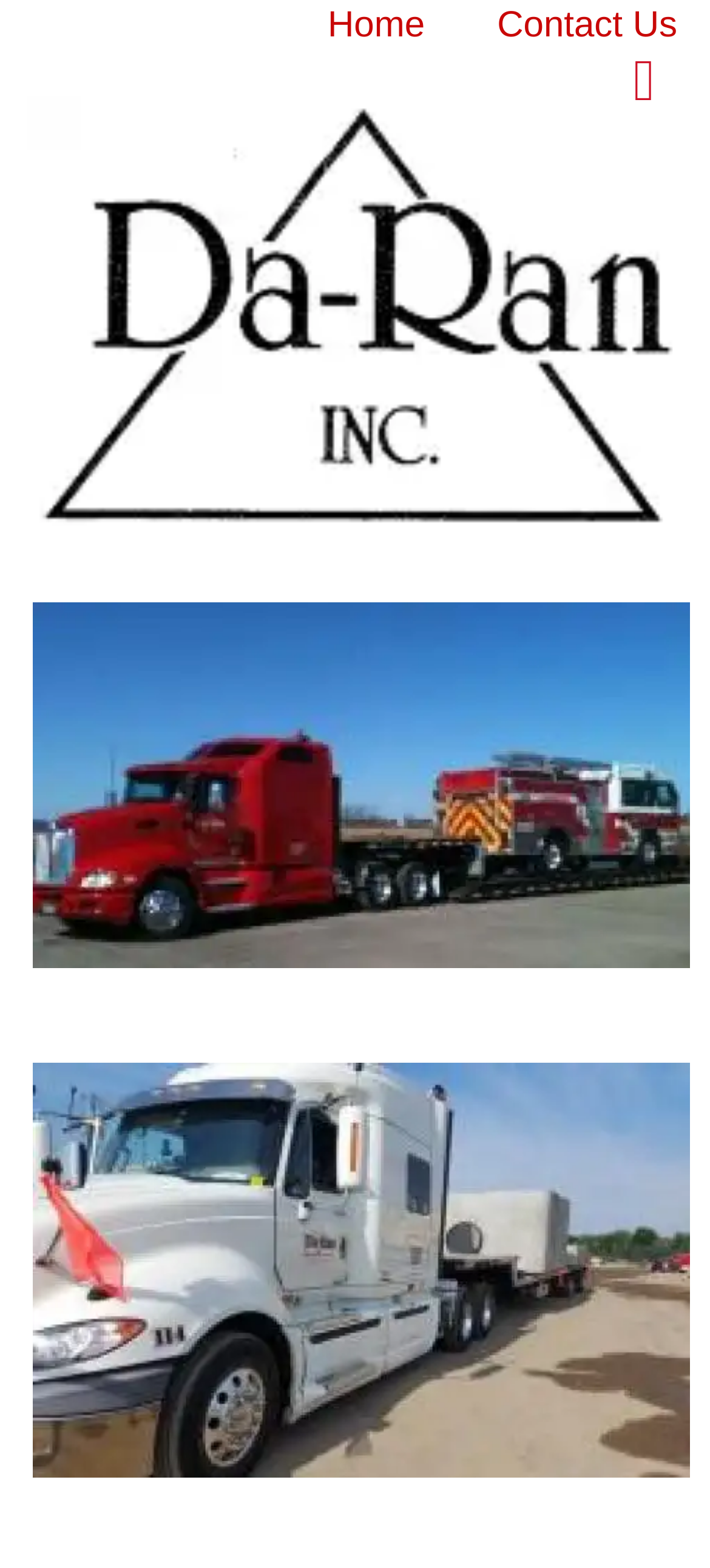Are the trucking services available in Canada?
Examine the image closely and answer the question with as much detail as possible.

The image descriptions and meta description mention that the trucking services are available in 48 states and parts of Canada, indicating that the company does offer services in Canada.